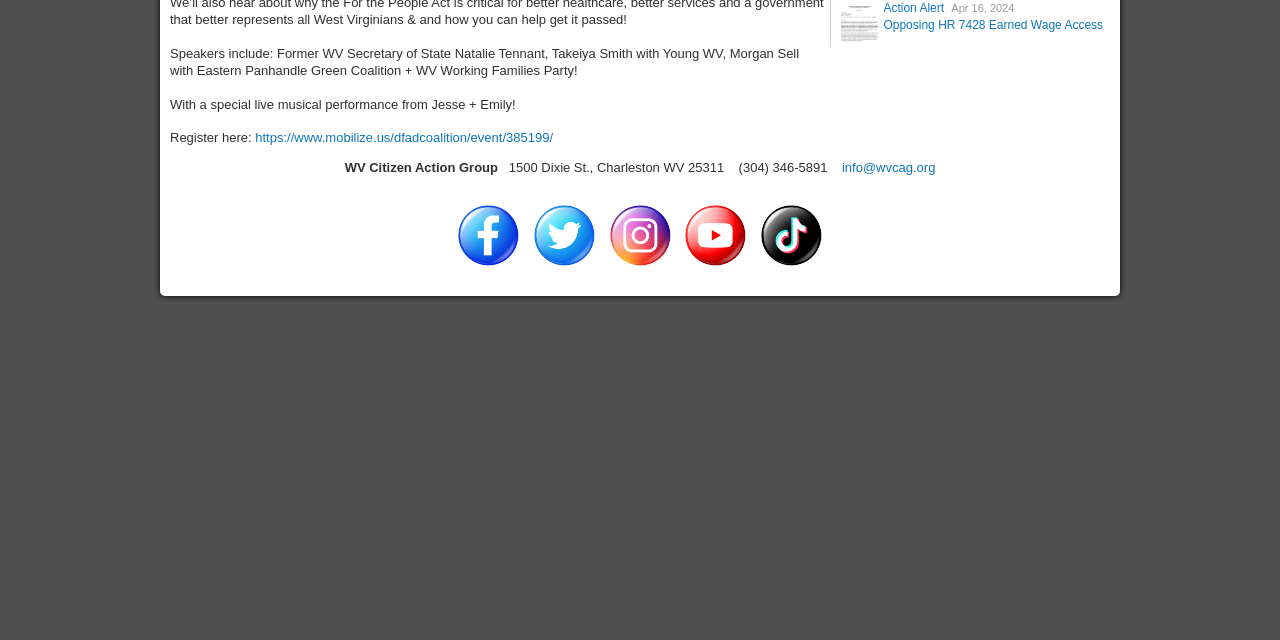Locate the bounding box of the UI element based on this description: "Action Alert". Provide four float numbers between 0 and 1 as [left, top, right, bottom].

[0.69, 0.001, 0.738, 0.023]